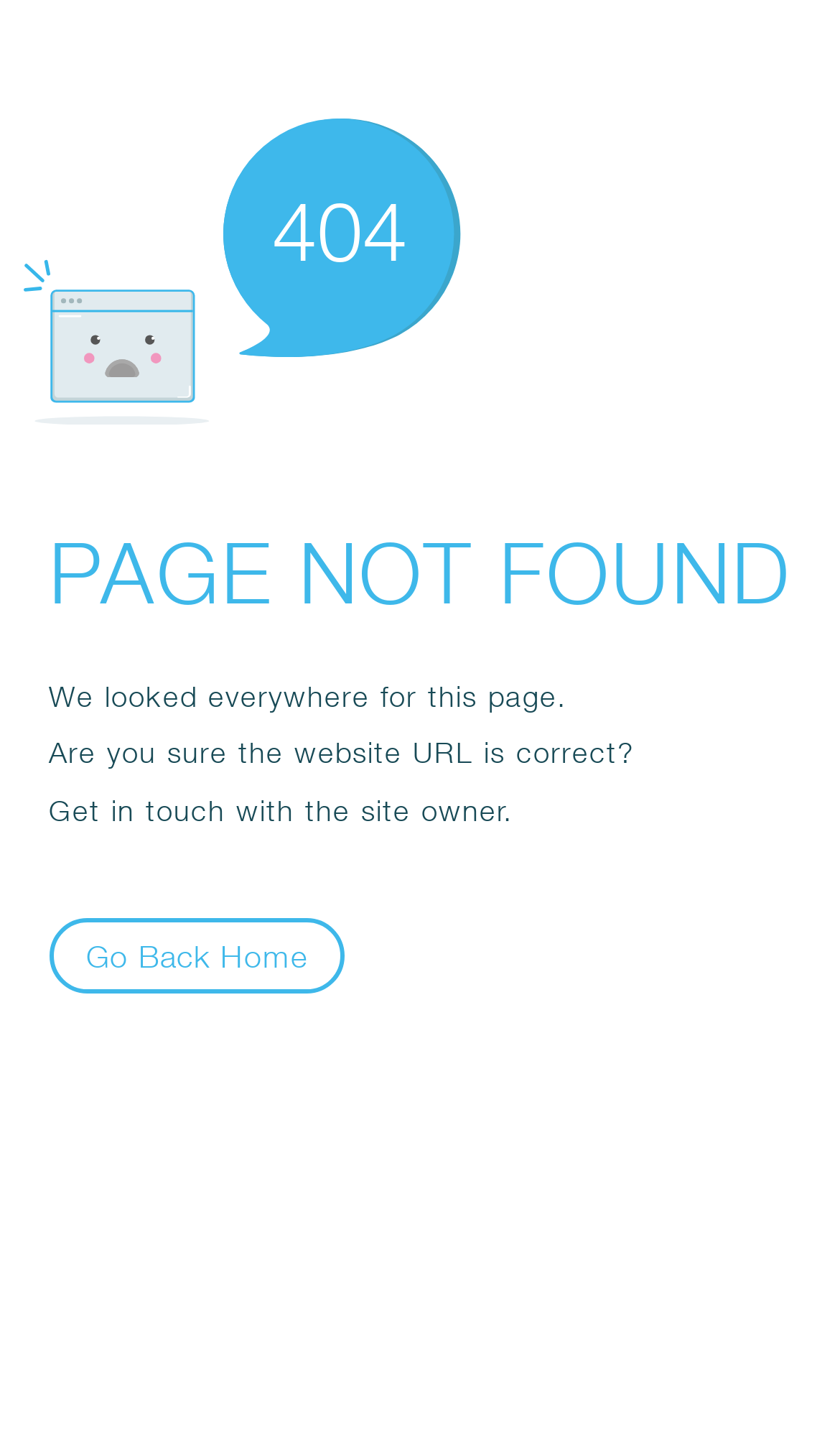What is the available action?
Look at the webpage screenshot and answer the question with a detailed explanation.

The available action is a button labeled 'Go Back Home' which is located at the bottom of the webpage, and it is a sibling of the static text elements.